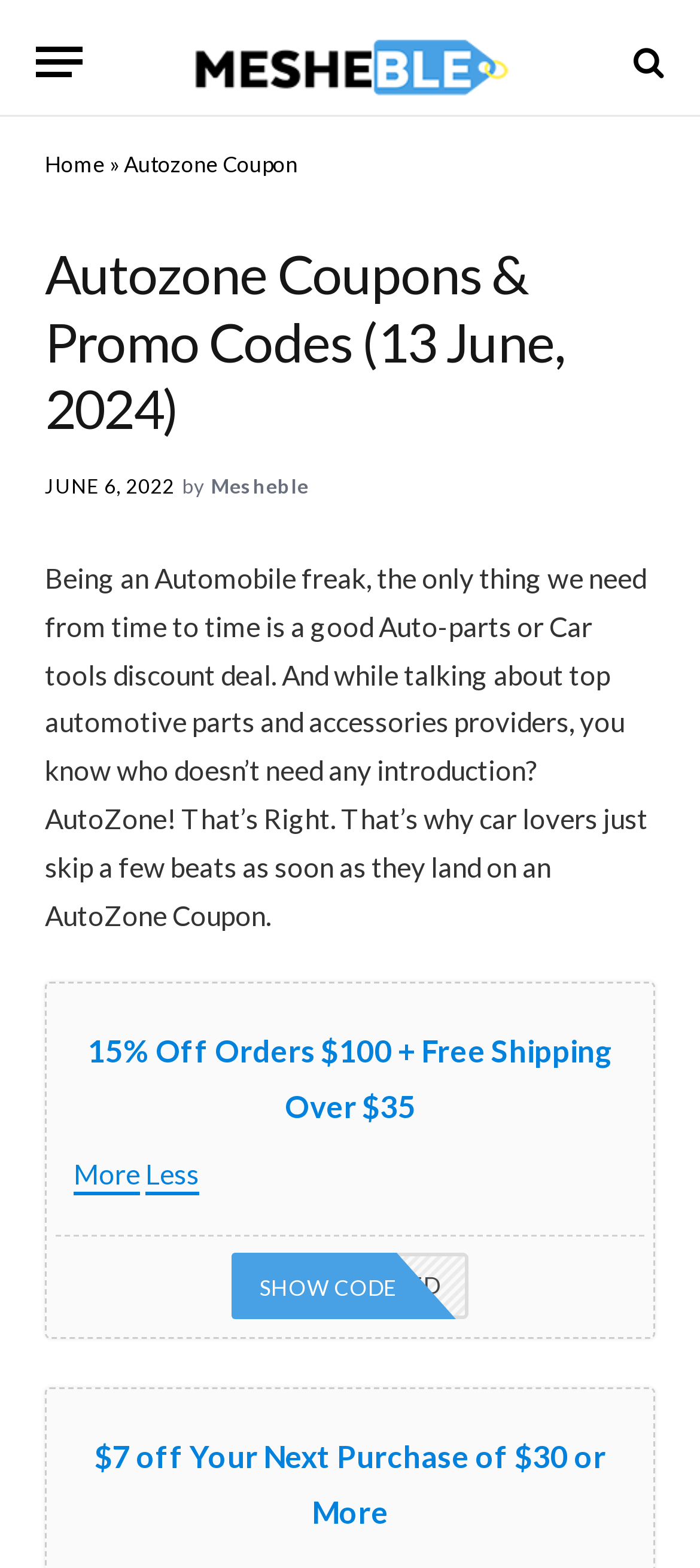Find the main header of the webpage and produce its text content.

Autozone Coupons & Promo Codes (13 June, 2024)